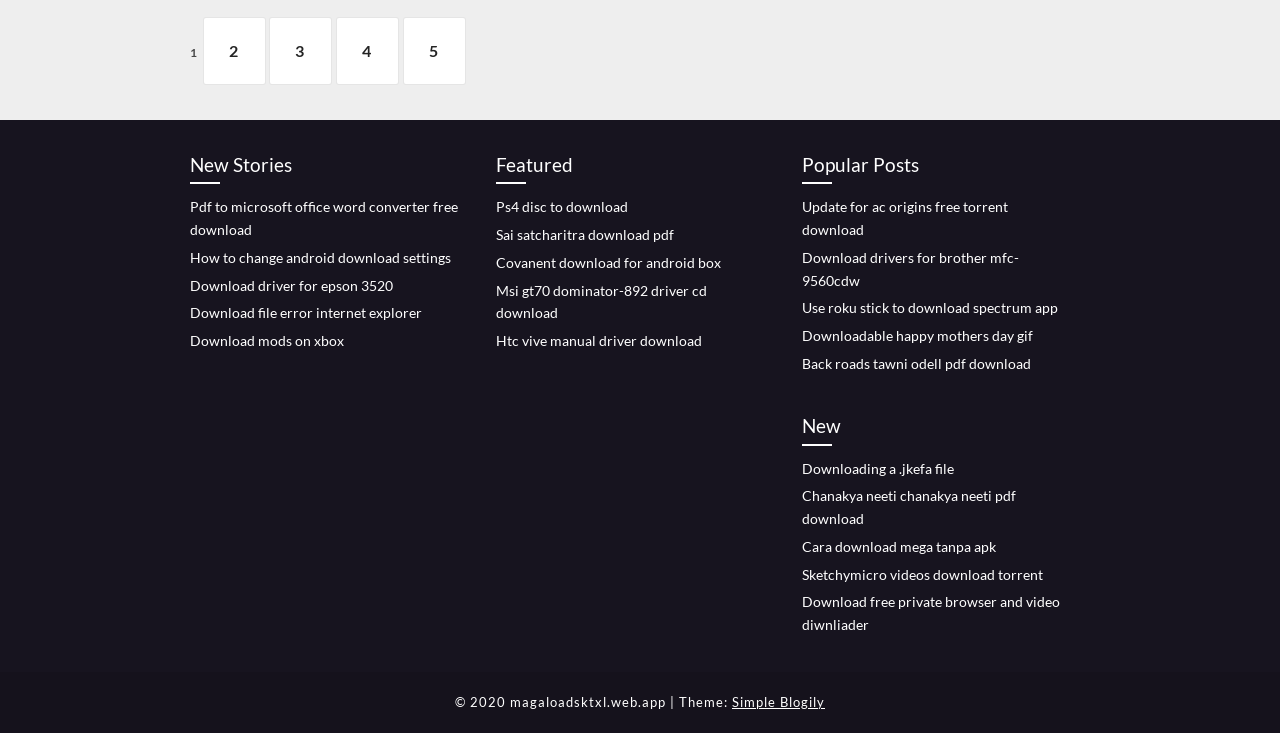Identify the bounding box of the UI element that matches this description: "Downloadable happy mothers day gif".

[0.627, 0.446, 0.807, 0.469]